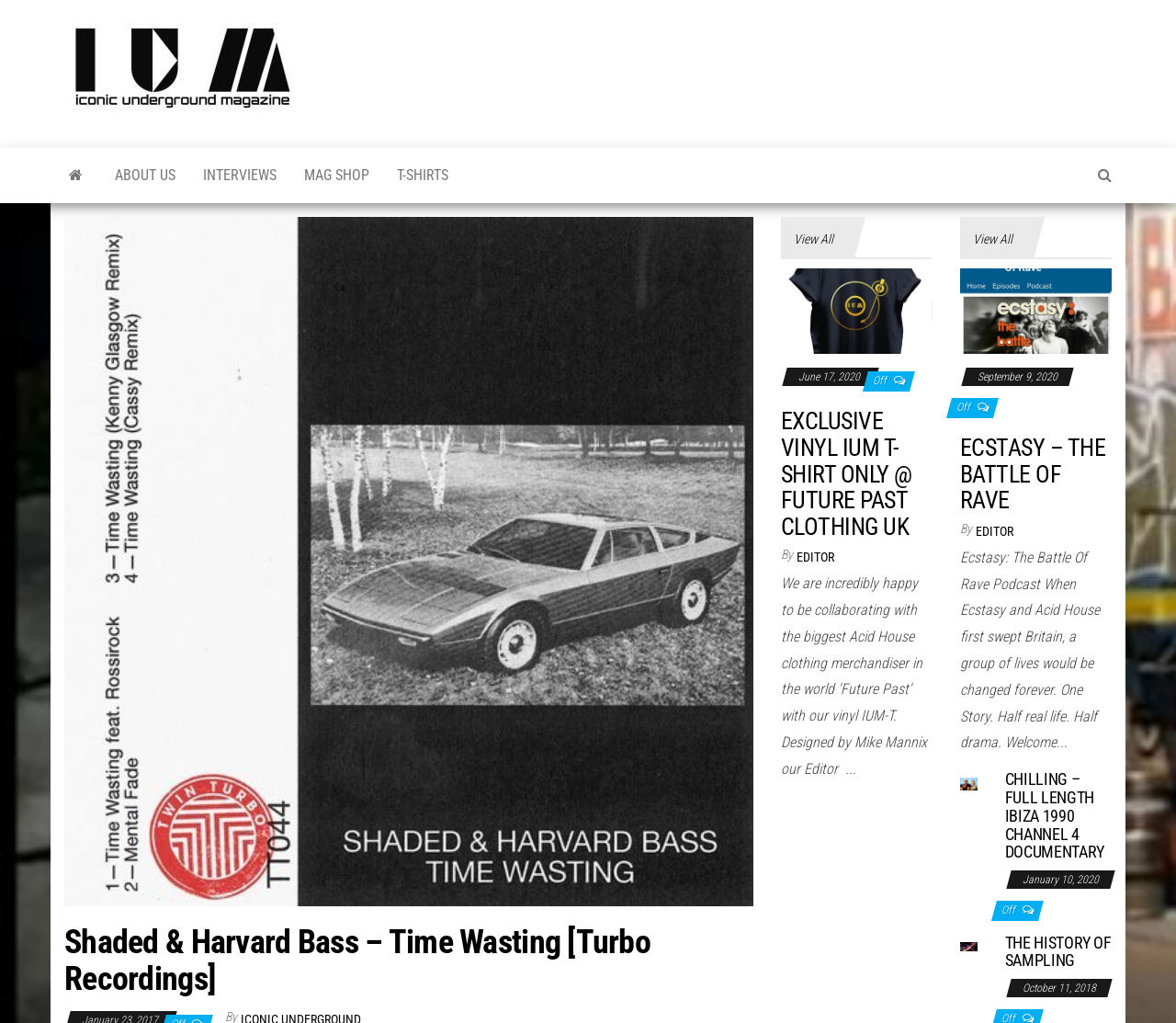Find the bounding box coordinates of the element to click in order to complete this instruction: "Click the 'Like Button'". The bounding box coordinates must be four float numbers between 0 and 1, denoted as [left, top, right, bottom].

None